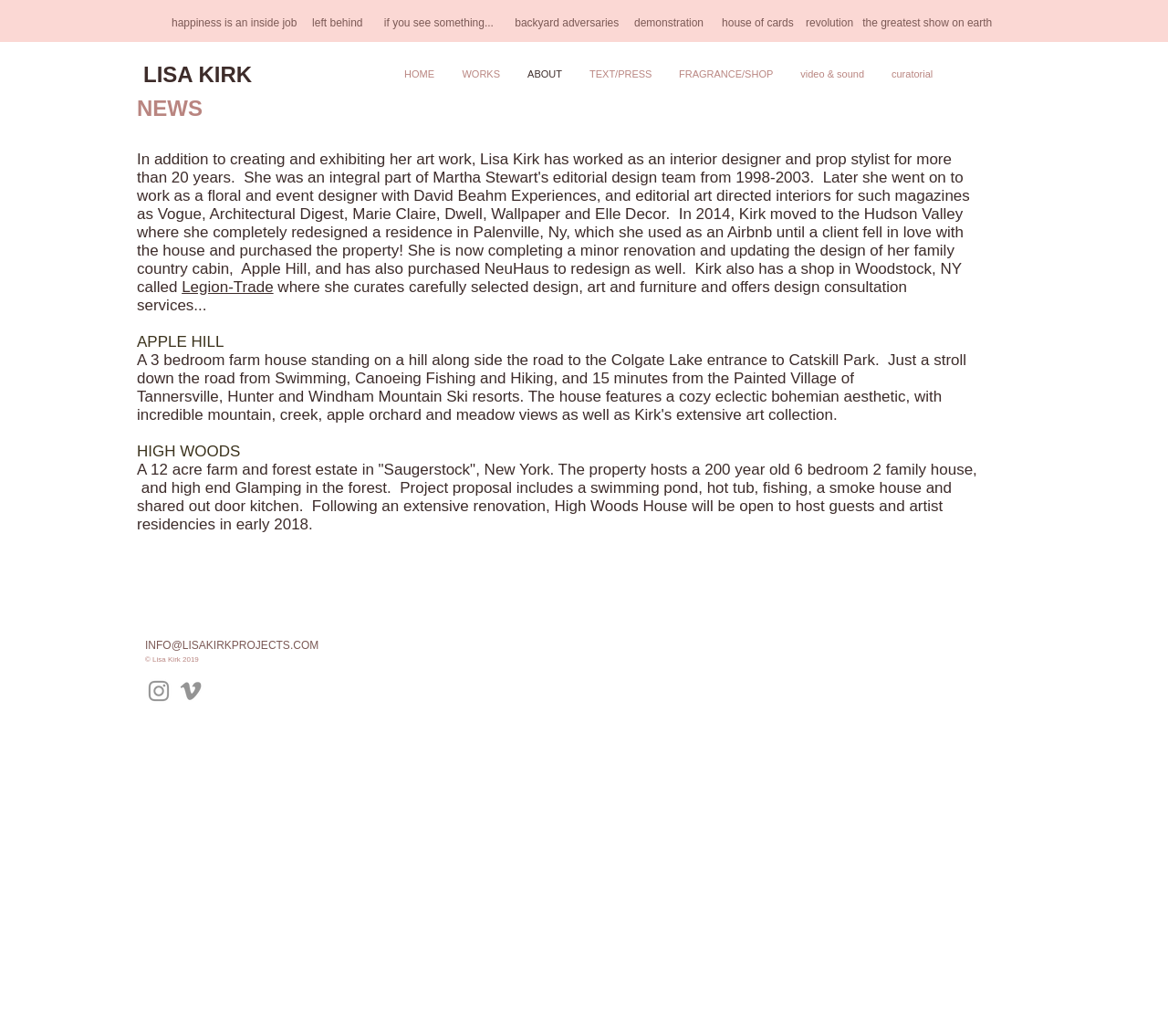What is the theme of the navigation menu?
Using the image, respond with a single word or phrase.

Site sections